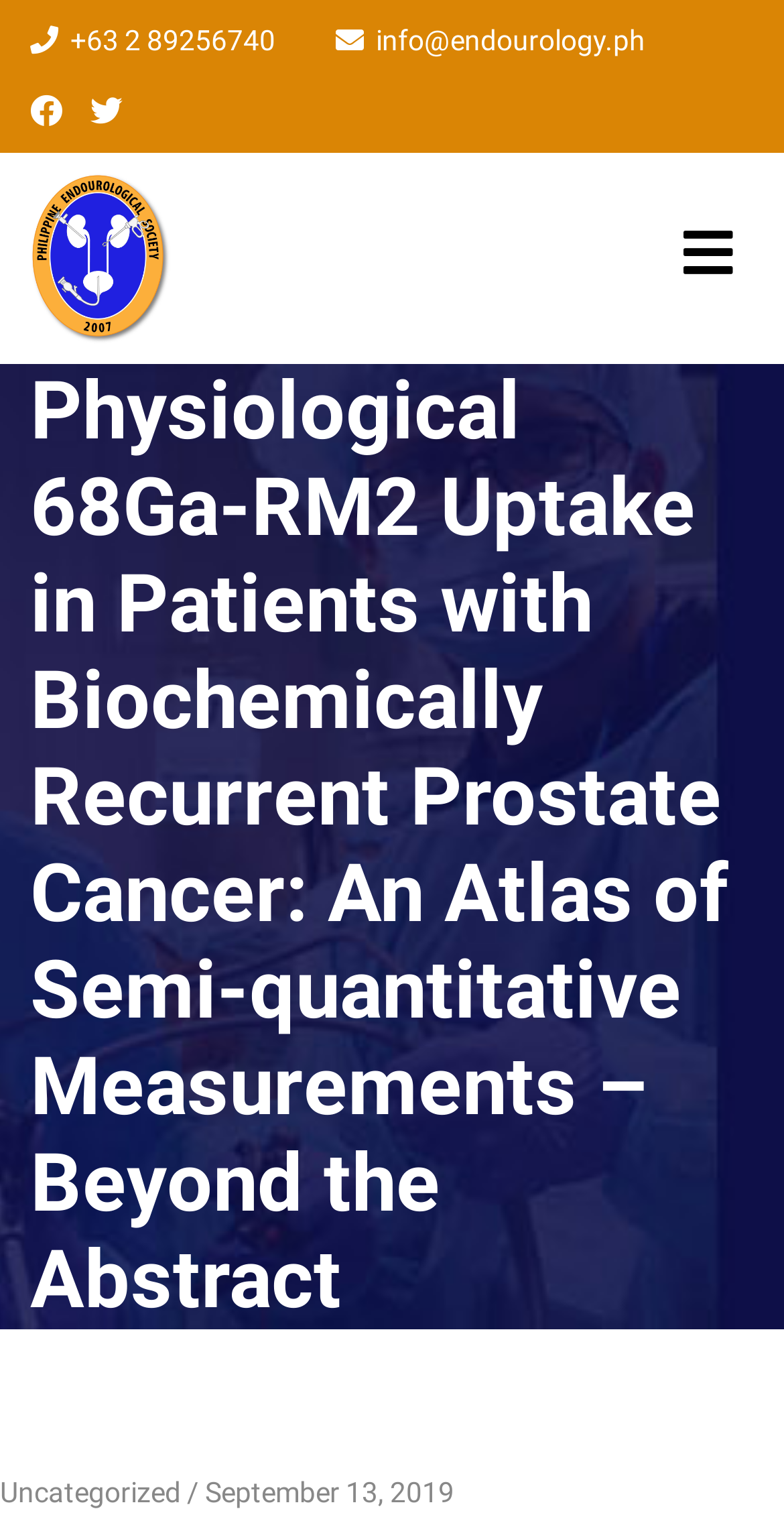Extract the main title from the webpage.

Physiological 68Ga-RM2 Uptake in Patients with Biochemically Recurrent Prostate Cancer: An Atlas of Semi-quantitative Measurements – Beyond the Abstract